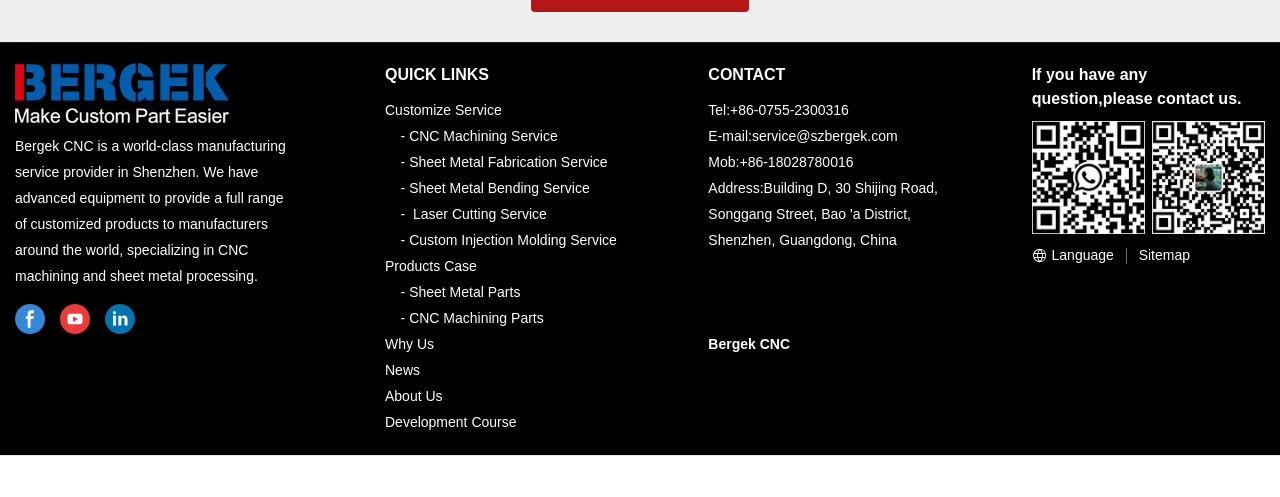Locate the bounding box coordinates of the clickable part needed for the task: "Contact Bergek CNC via email".

[0.553, 0.257, 0.701, 0.289]